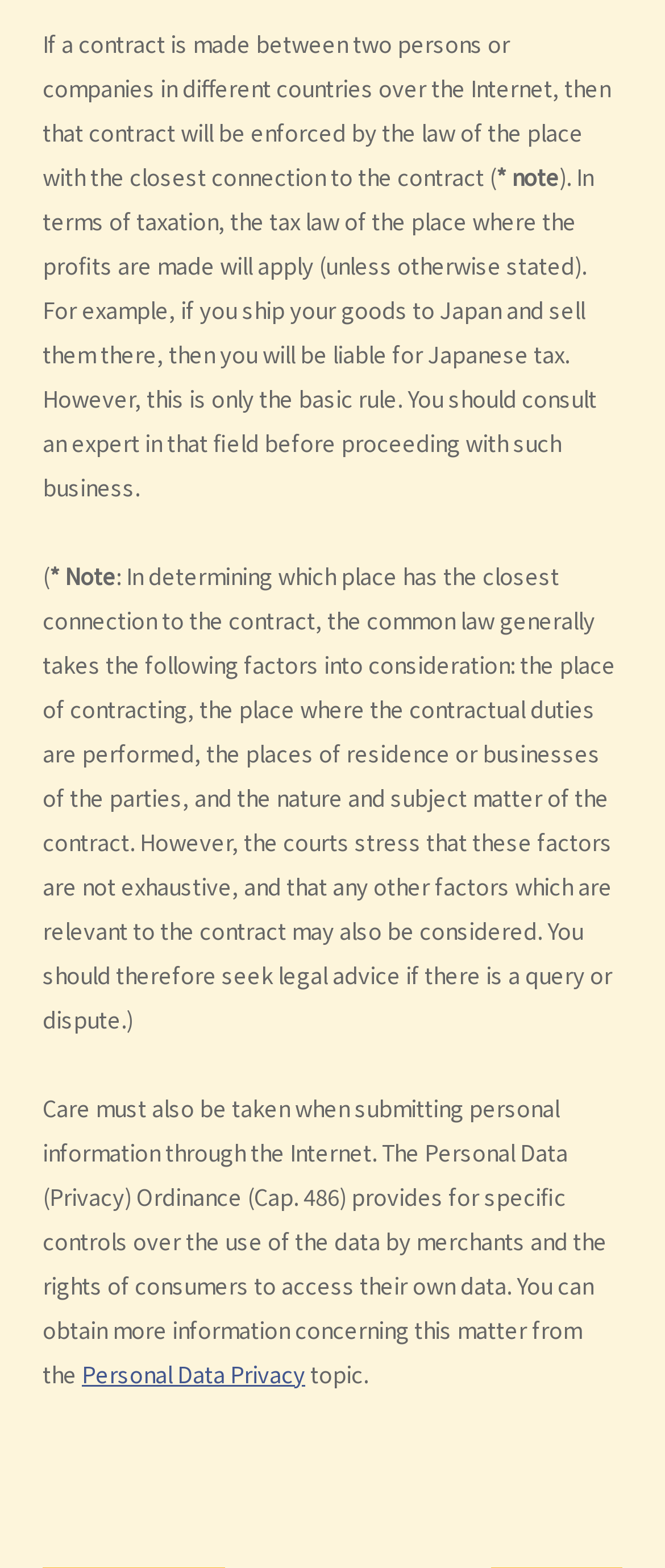How many parts are there in the Companies Ordinance (Cap.622)?
Using the image provided, answer with just one word or phrase.

at least 9